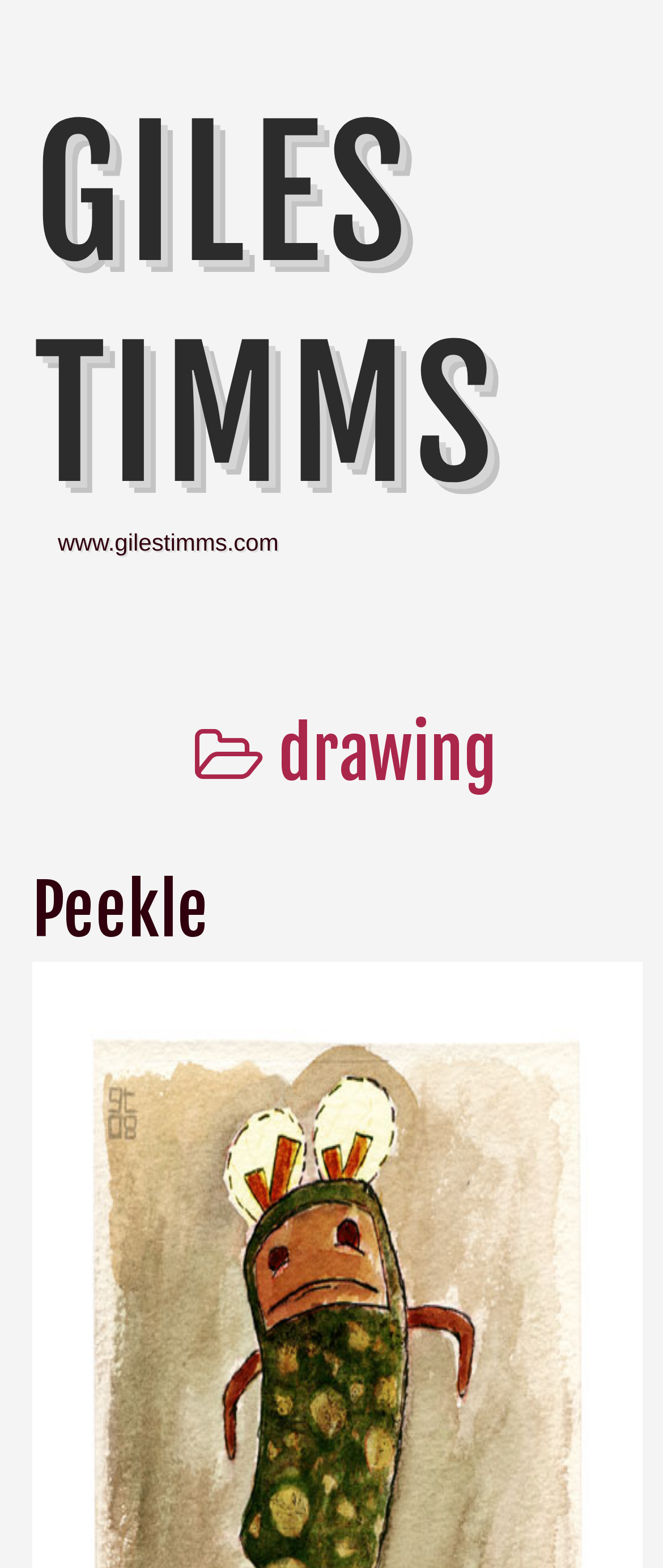How many main sections are on this webpage?
Using the visual information, respond with a single word or phrase.

2